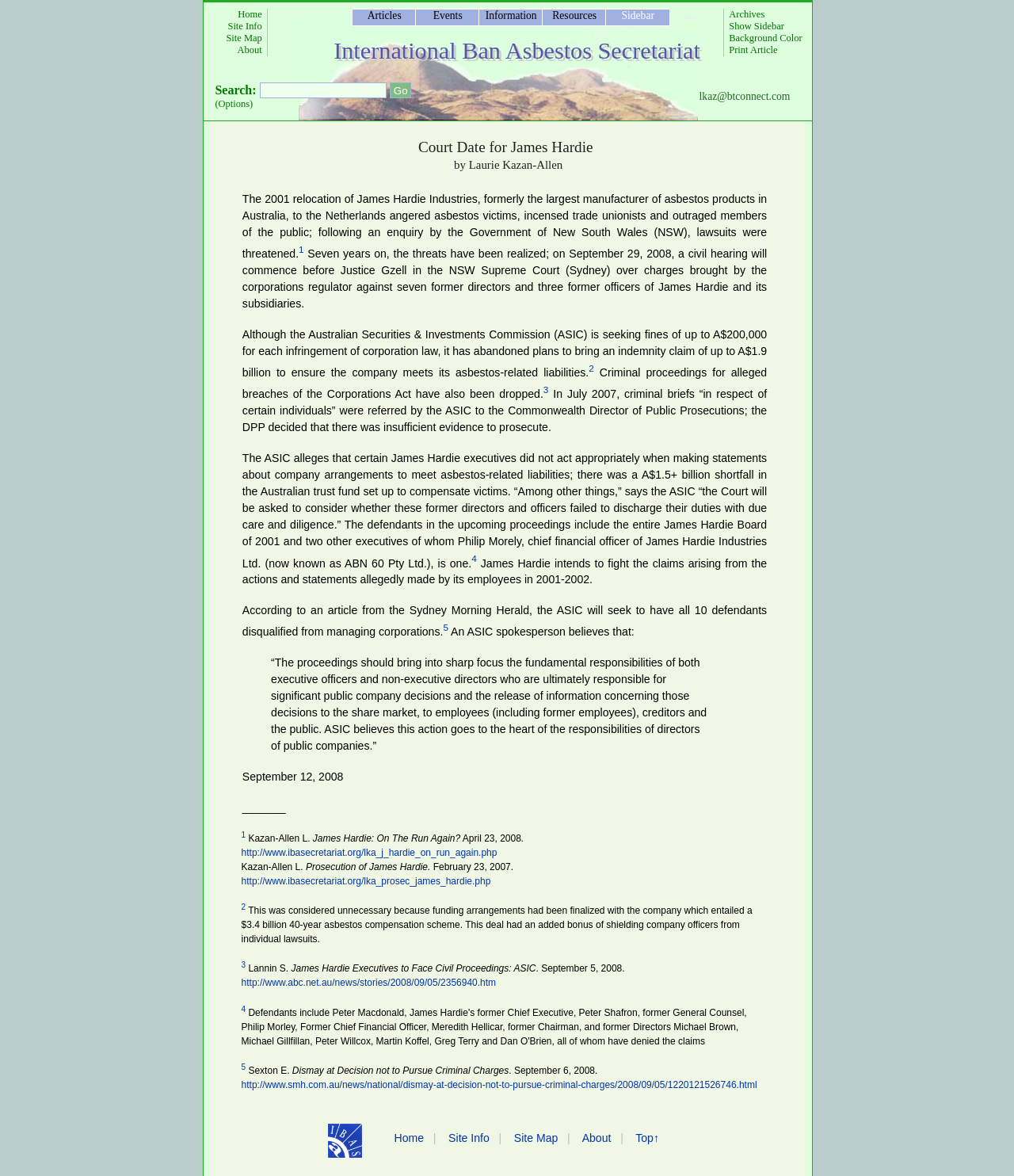How many defendants are there in the upcoming proceedings?
Use the information from the image to give a detailed answer to the question.

The number of defendants is mentioned in the static text element with OCR text 'the ASIC will seek to have all 10 defendants disqualified from managing corporations' located at [0.239, 0.514, 0.756, 0.542].